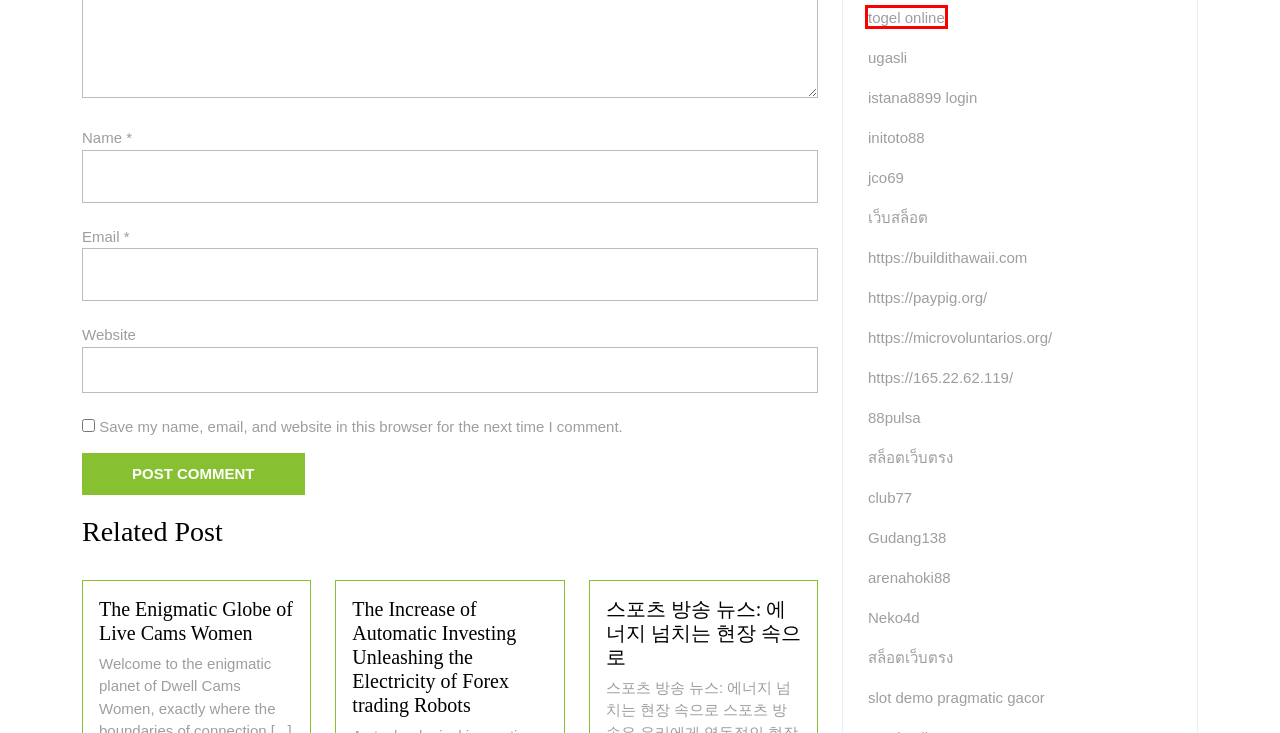Observe the screenshot of a webpage with a red bounding box around an element. Identify the webpage description that best fits the new page after the element inside the bounding box is clicked. The candidates are:
A. GUDANG138: Situs Slot PG Soft Dan Bandar Slot Mudah Menang
B. INITOTO88 - Situs Link Official Berlisensi Resmi Terpercaya
C. Hotogel - Situs Resmi Bandar Togel Online Terpercaya Di Indonesia
D. PAJEROTOTO # Daftar Serta Link Login Alternatif Asli 2024
E. ISTANA8899 LOGIN : Main & Menangkan Samsung Galaxy Z Fold 5
F. 88PULSA > Portal Situs Resmi 2024
G. Bibit4d > Login Bibit4d > Daftar Bibit4d >Bibit 4d >Rtp Bibit4d
H. สล็อตเว็บตรง ให้บริการสล็อต พร้อมสล็อตทดลอง ระบบฝากสล็อตวอเลท

C